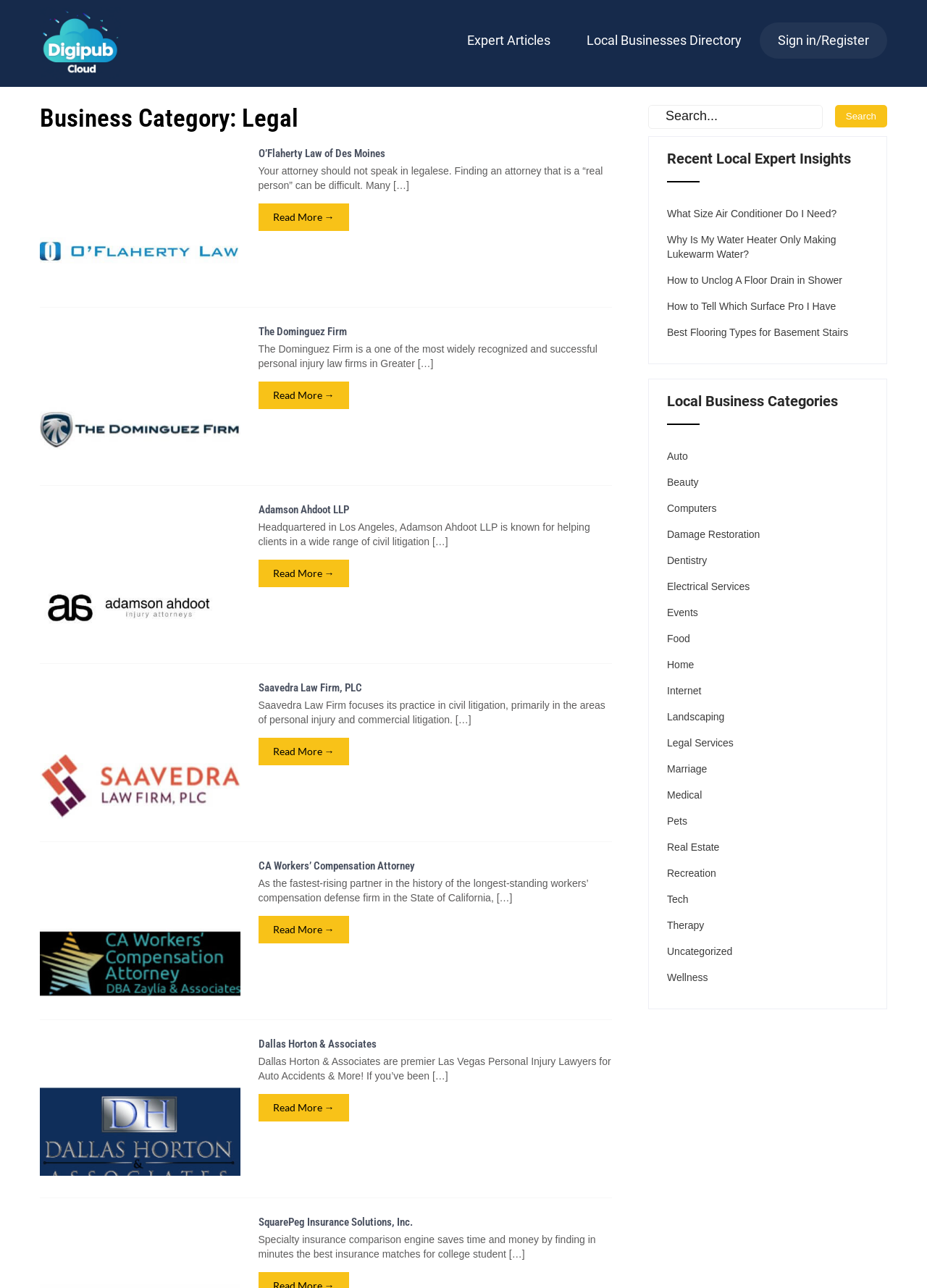Please examine the image and answer the question with a detailed explanation:
What is the purpose of the search box?

The search box is located at the top right of the webpage, and it is likely used to search for local experts or businesses because the webpage is categorized by business type and lists various local businesses.